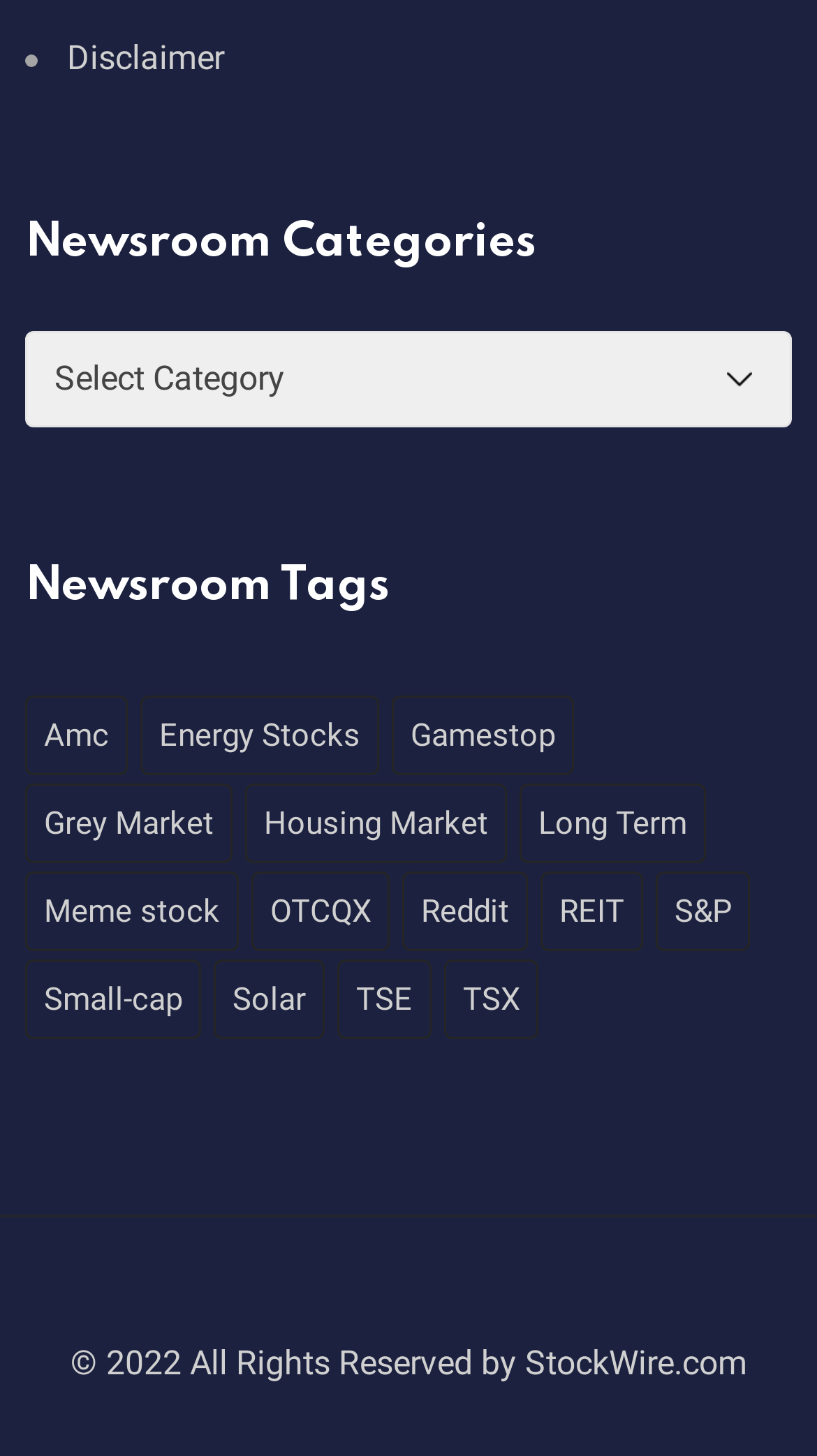Please provide the bounding box coordinates for the element that needs to be clicked to perform the instruction: "Read about Energy Stocks". The coordinates must consist of four float numbers between 0 and 1, formatted as [left, top, right, bottom].

[0.172, 0.477, 0.464, 0.532]